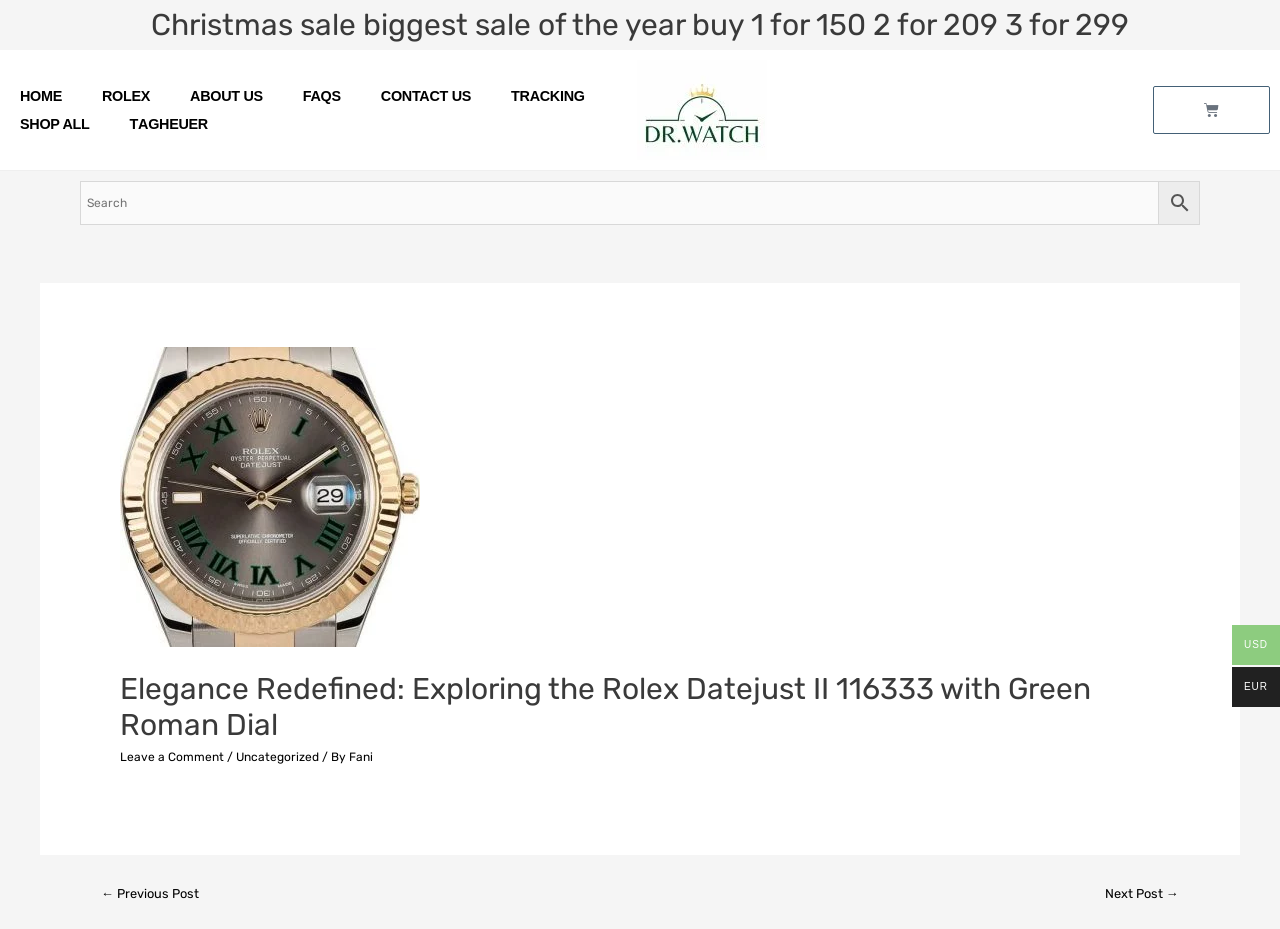Find the bounding box coordinates of the clickable area that will achieve the following instruction: "Go to the shopping cart".

[0.901, 0.093, 0.992, 0.144]